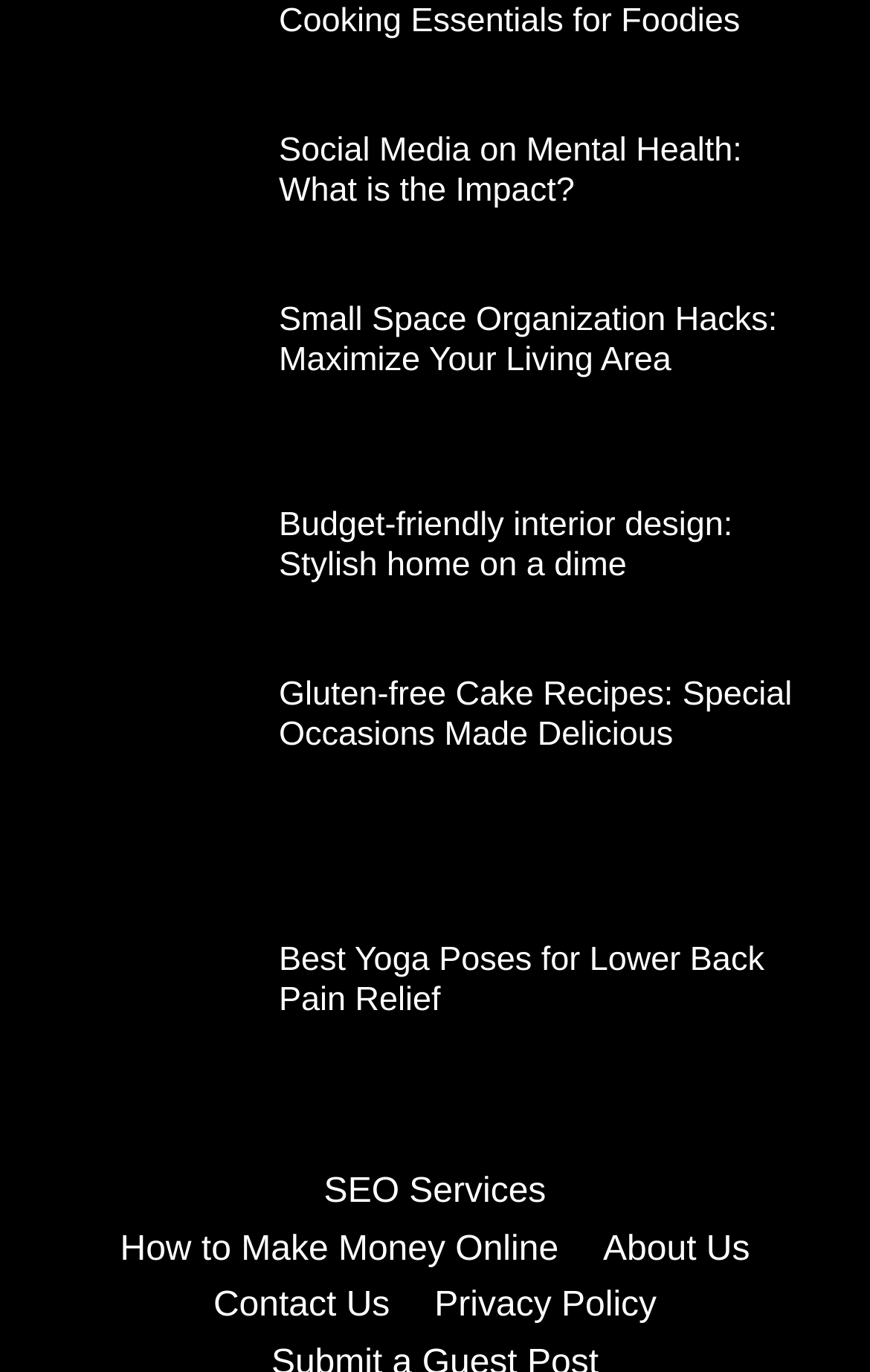What is the theme of the third article?
Please provide a comprehensive and detailed answer to the question.

By looking at the third figure element and its corresponding heading, I can see that the theme of the third article is 'Budget-friendly interior design: Stylish home on a dime'.